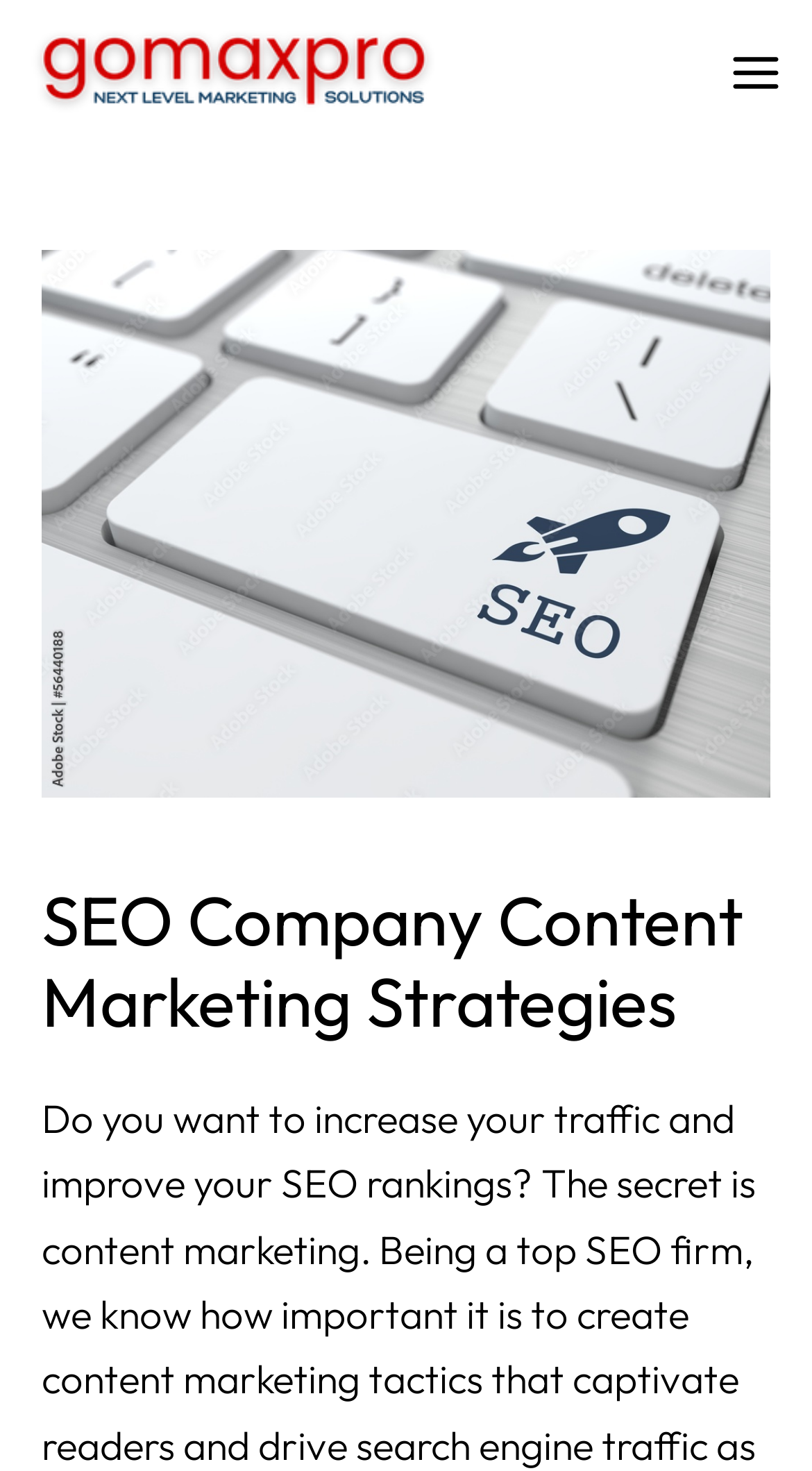Please respond to the question using a single word or phrase:
What is the logo of the company?

Digital marketing agency logo